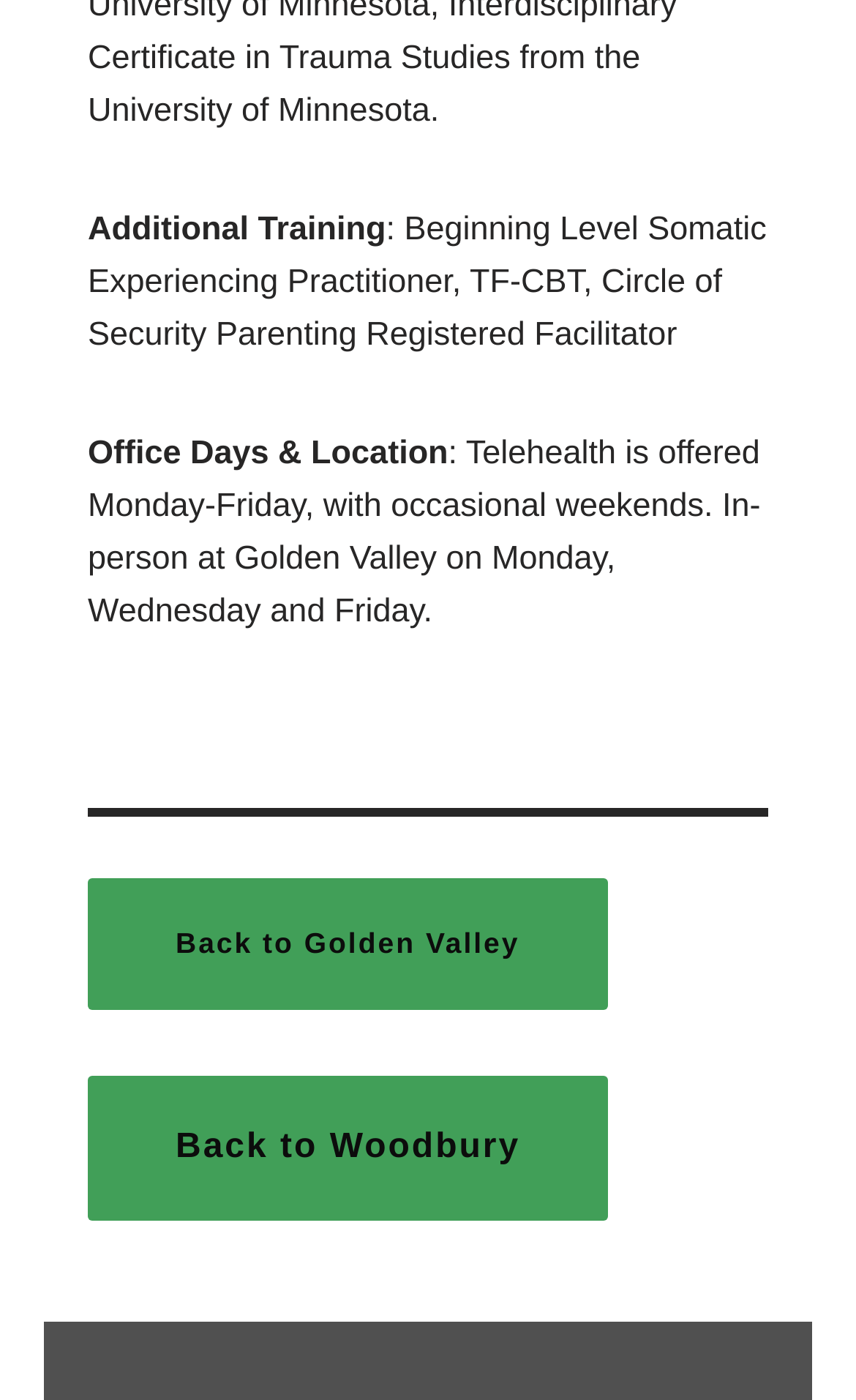How many links are available to go back to a location?
Please provide a single word or phrase answer based on the image.

Two